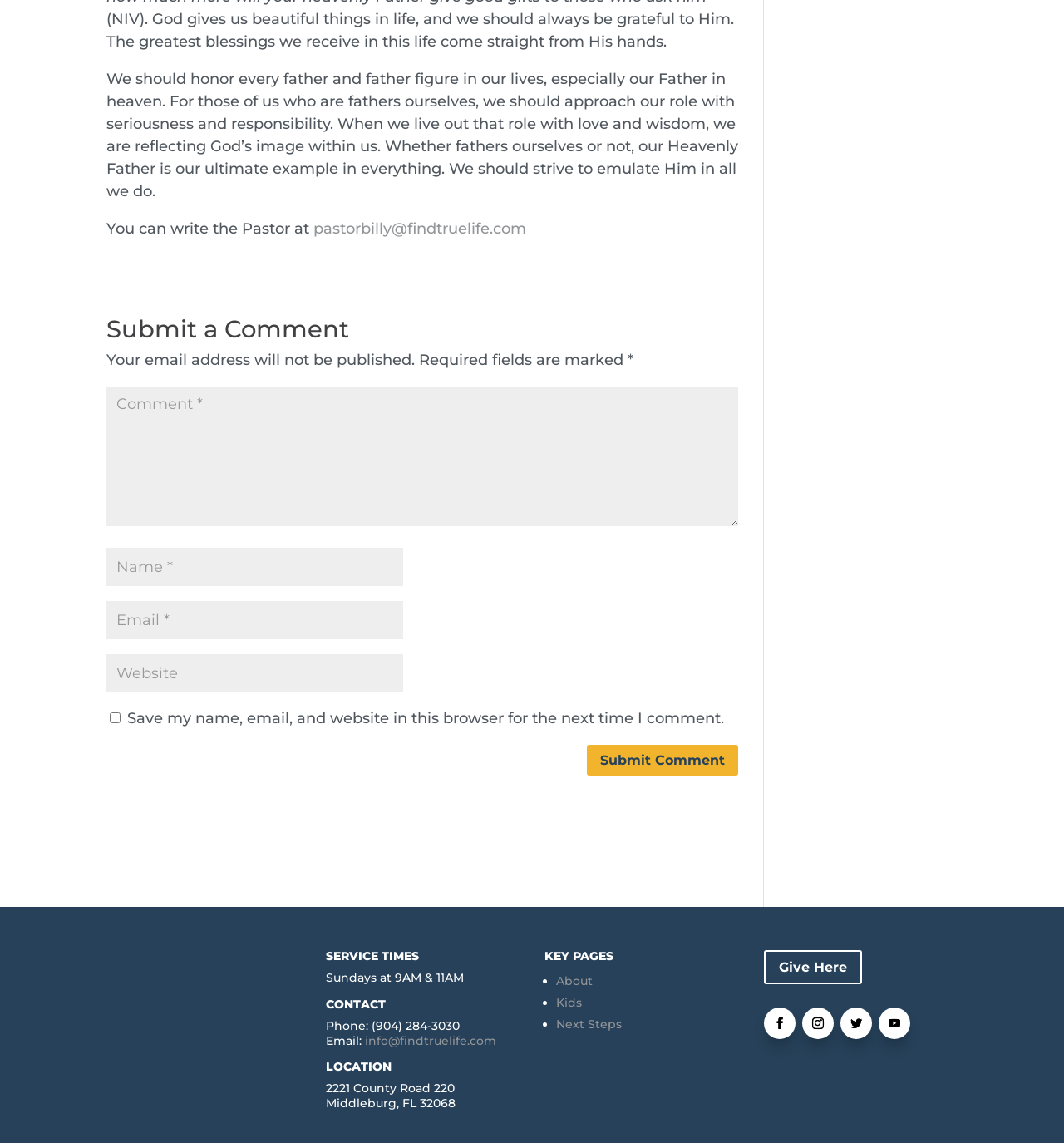Please provide the bounding box coordinates in the format (top-left x, top-left y, bottom-right x, bottom-right y). Remember, all values are floating point numbers between 0 and 1. What is the bounding box coordinate of the region described as: name="submit" value="Submit Comment"

[0.552, 0.652, 0.694, 0.679]